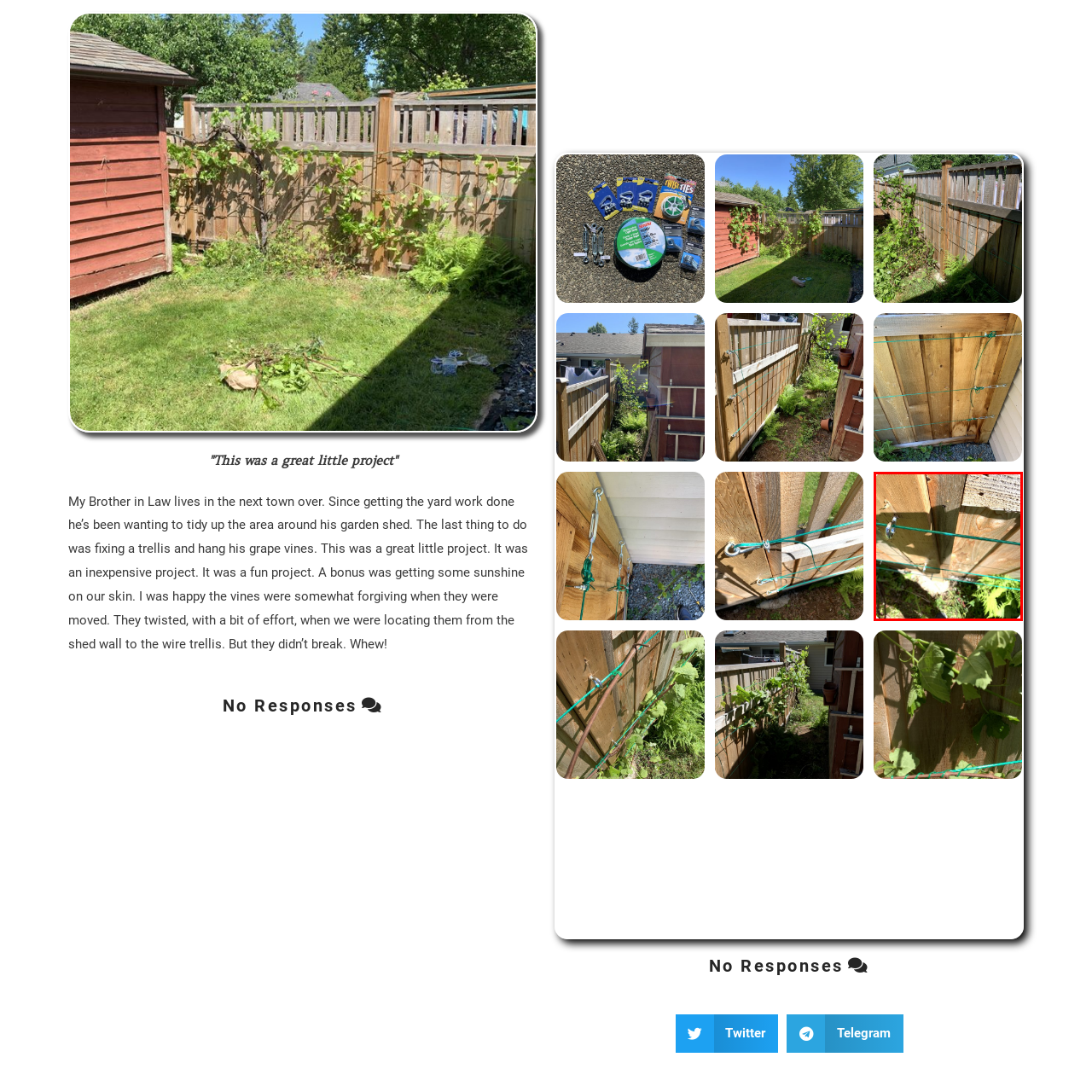What type of environment is depicted in the image? Focus on the image highlighted by the red bounding box and respond with a single word or a brief phrase.

Garden